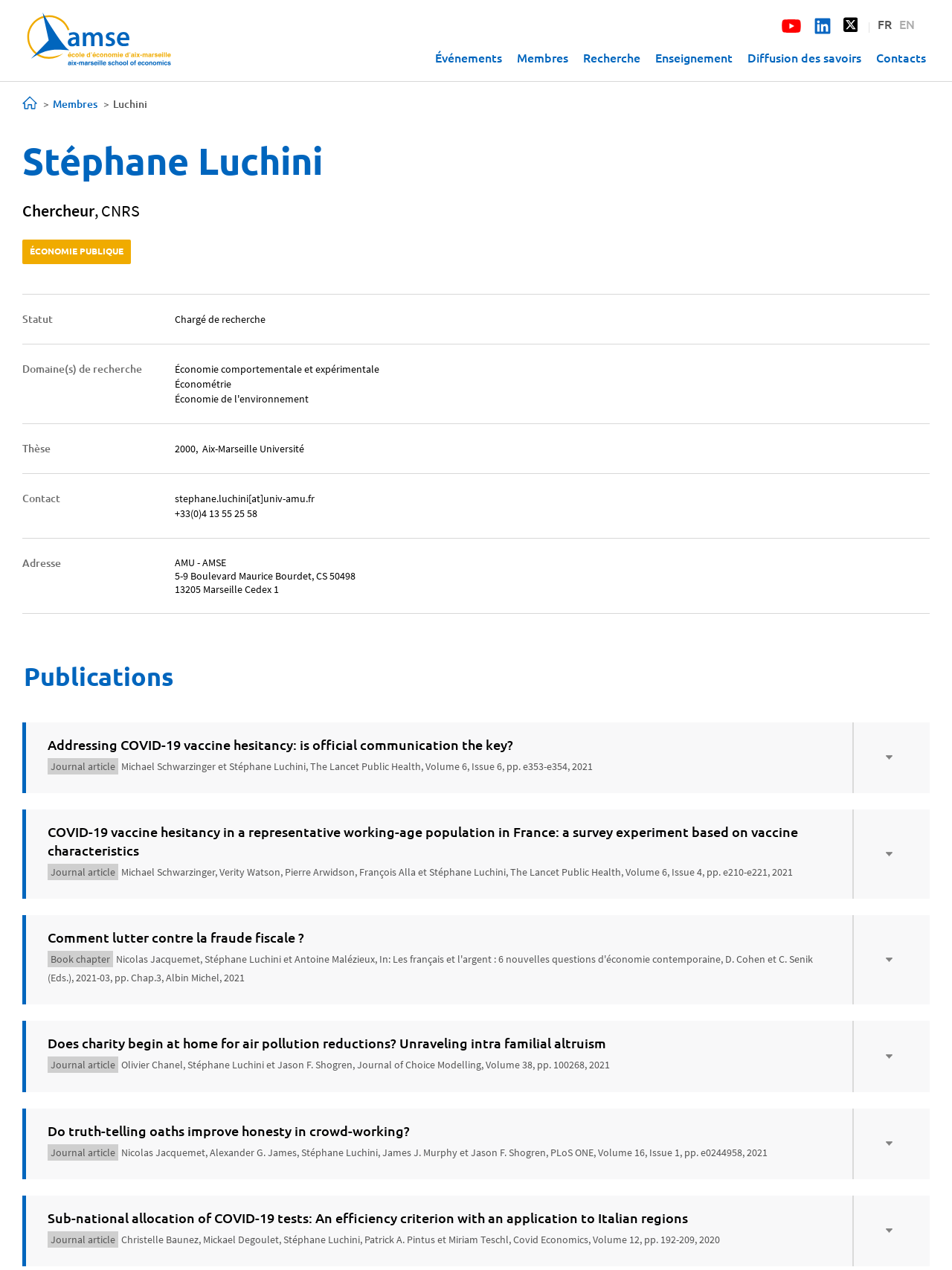What is the researcher's occupation? Using the information from the screenshot, answer with a single word or phrase.

Chercheur